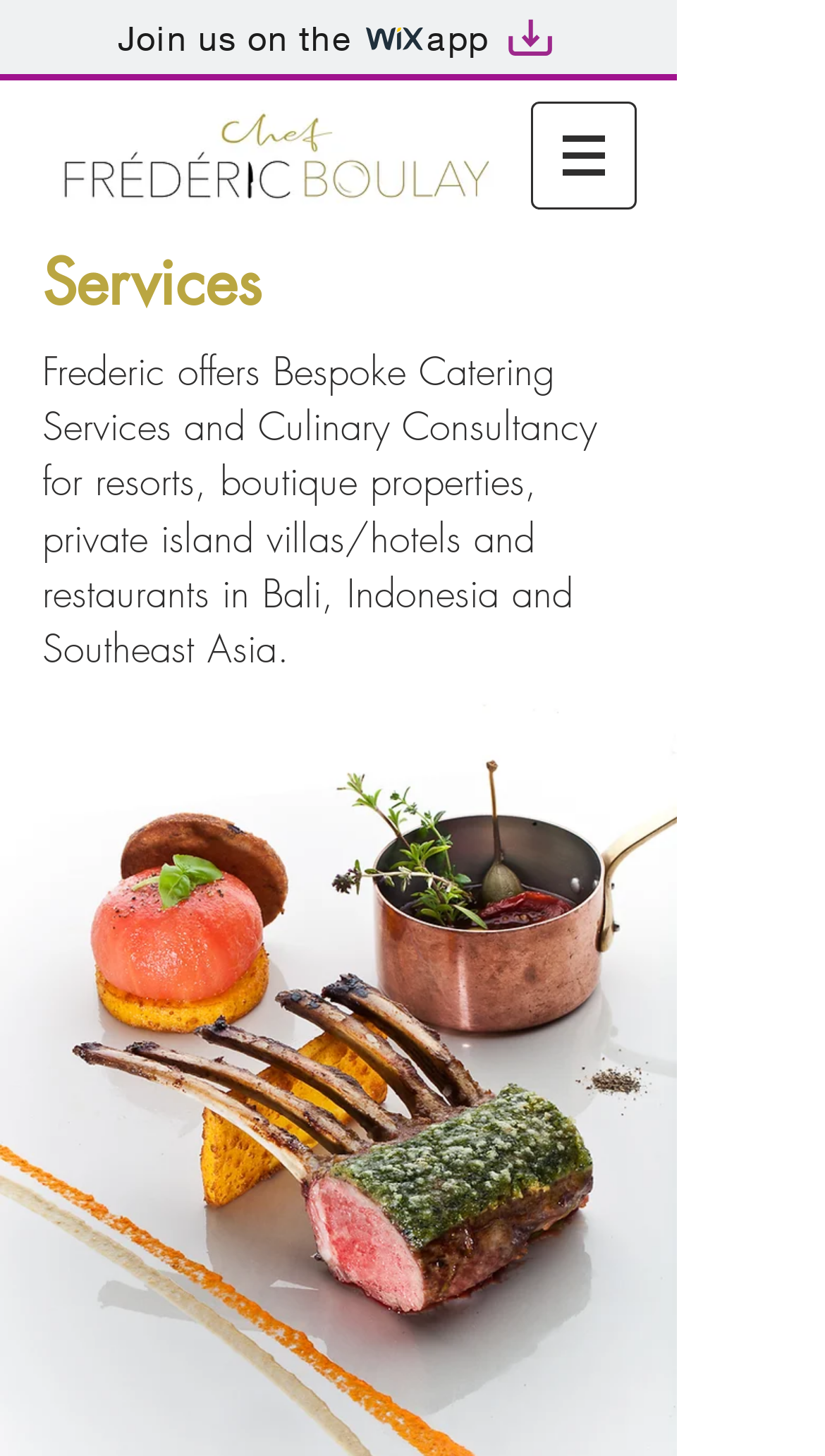Answer the question with a single word or phrase: 
Where does Chef Frederic Boulay provide his services?

Bali, Indonesia and Southeast Asia